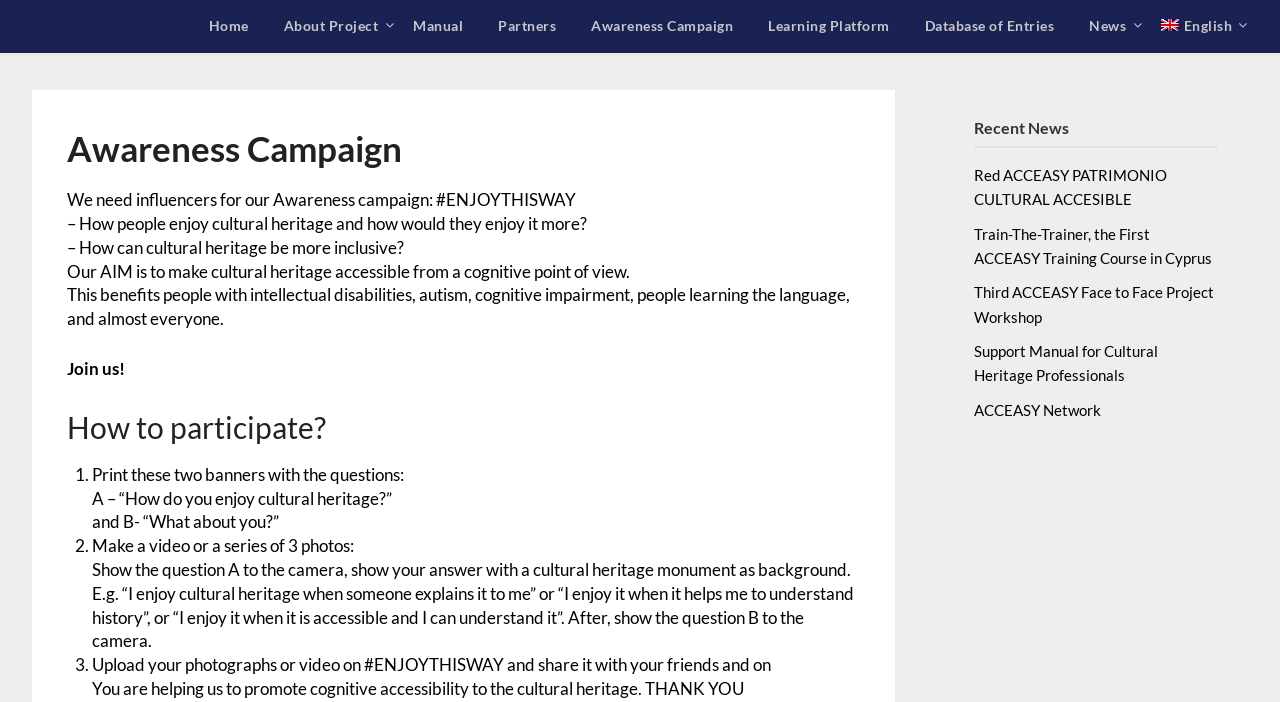Could you locate the bounding box coordinates for the section that should be clicked to accomplish this task: "Click on the 'English' language link".

[0.895, 0.0, 0.975, 0.075]